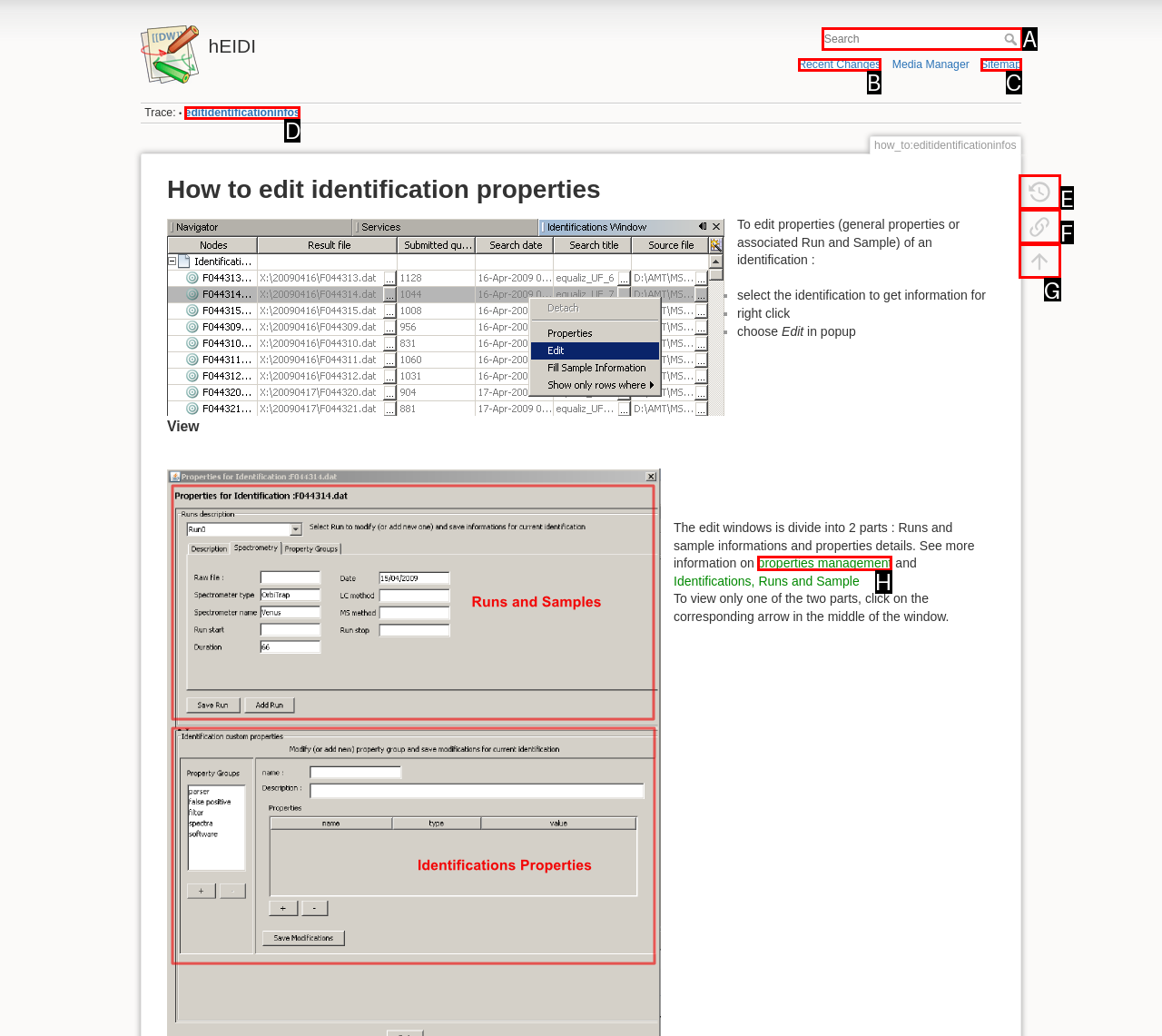Match the HTML element to the description: Back to top. Answer with the letter of the correct option from the provided choices.

G